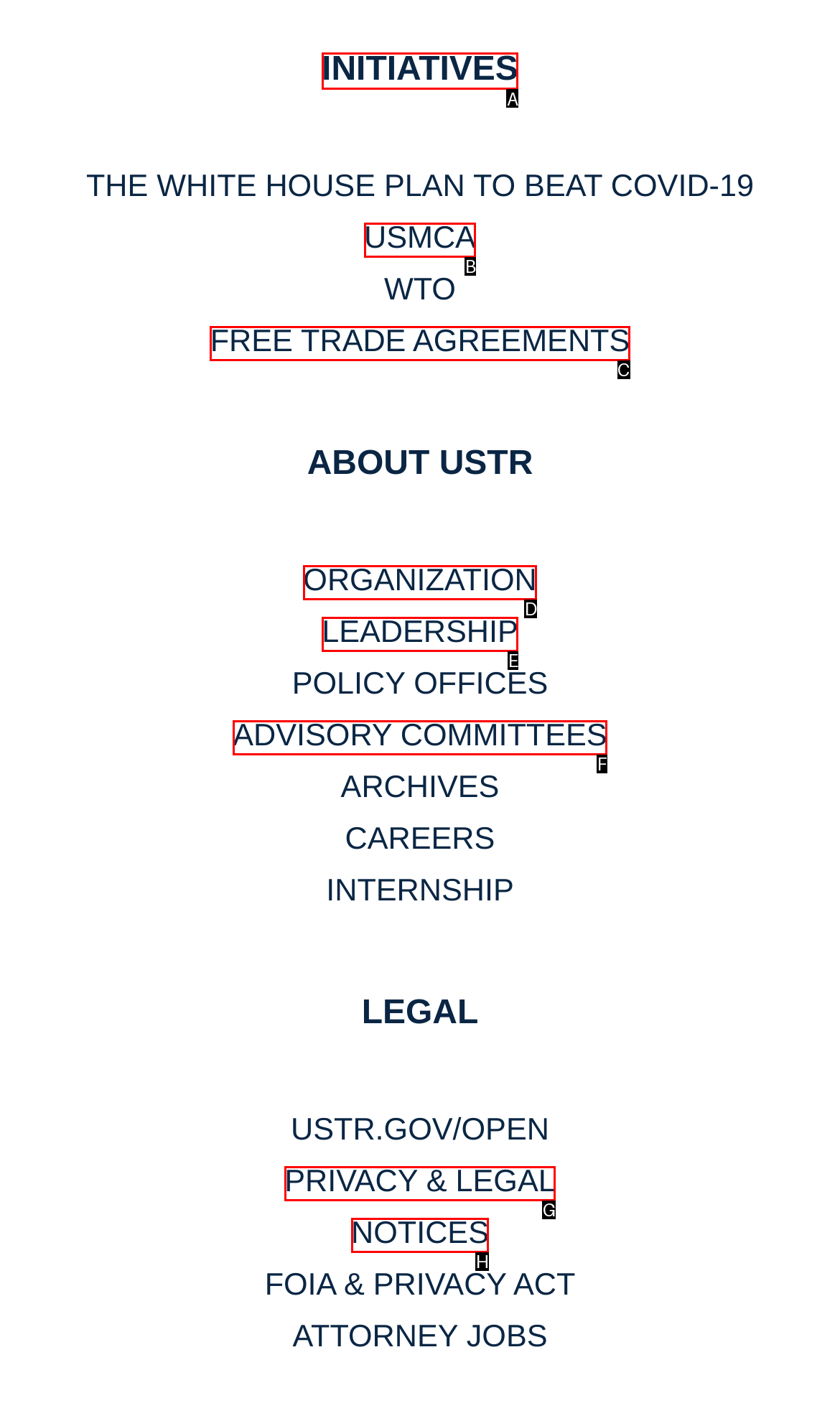Among the marked elements in the screenshot, which letter corresponds to the UI element needed for the task: View initiatives?

A